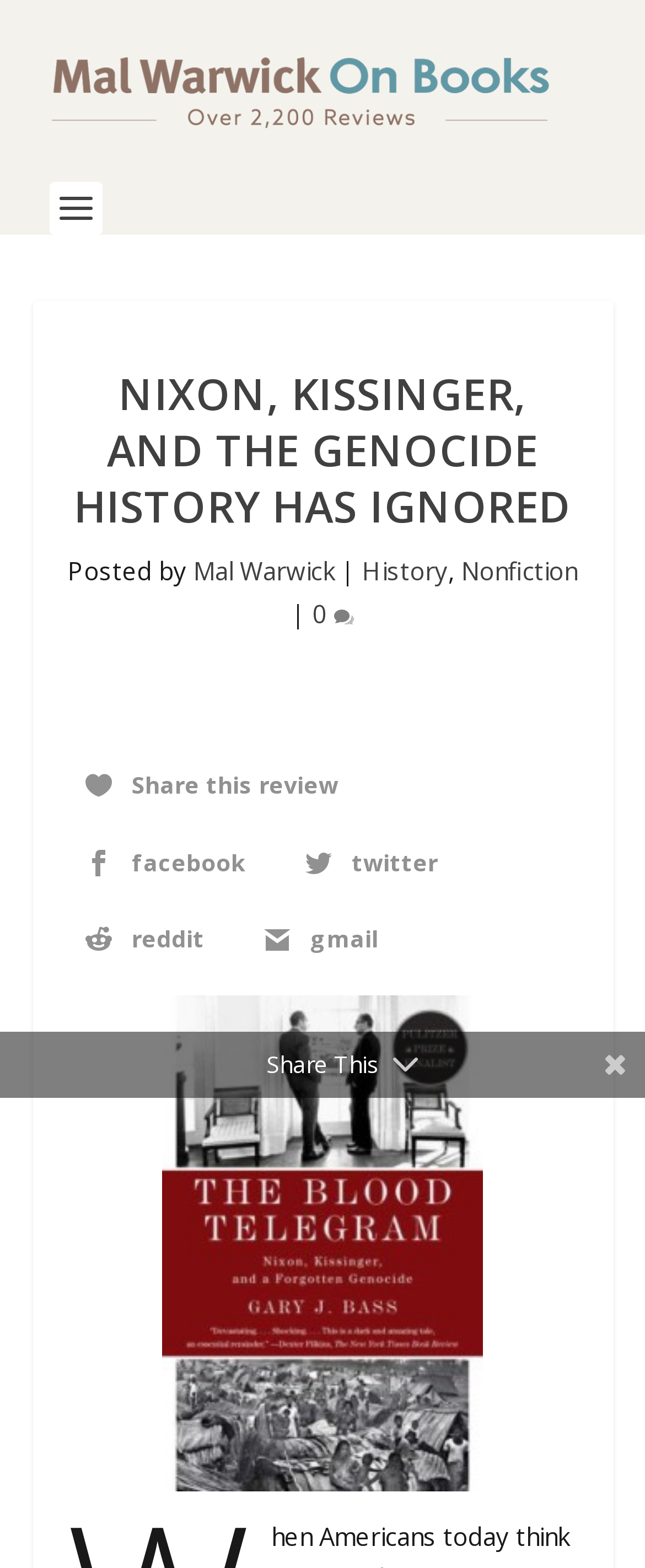What is the purpose of the buttons at the bottom?
From the image, provide a succinct answer in one word or a short phrase.

Share this review